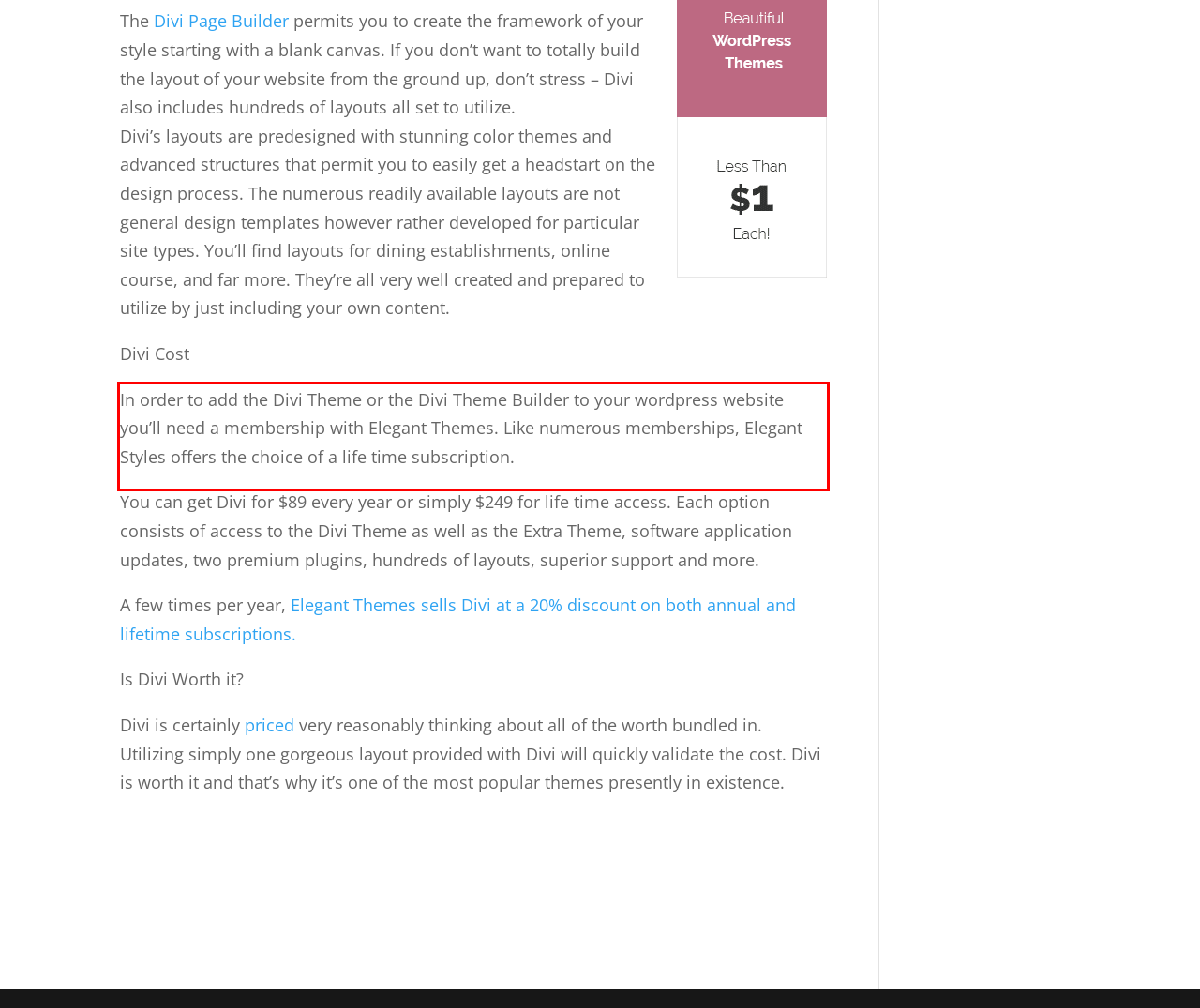Identify and extract the text within the red rectangle in the screenshot of the webpage.

In order to add the Divi Theme or the Divi Theme Builder to your wordpress website you’ll need a membership with Elegant Themes. Like numerous memberships, Elegant Styles offers the choice of a life time subscription.